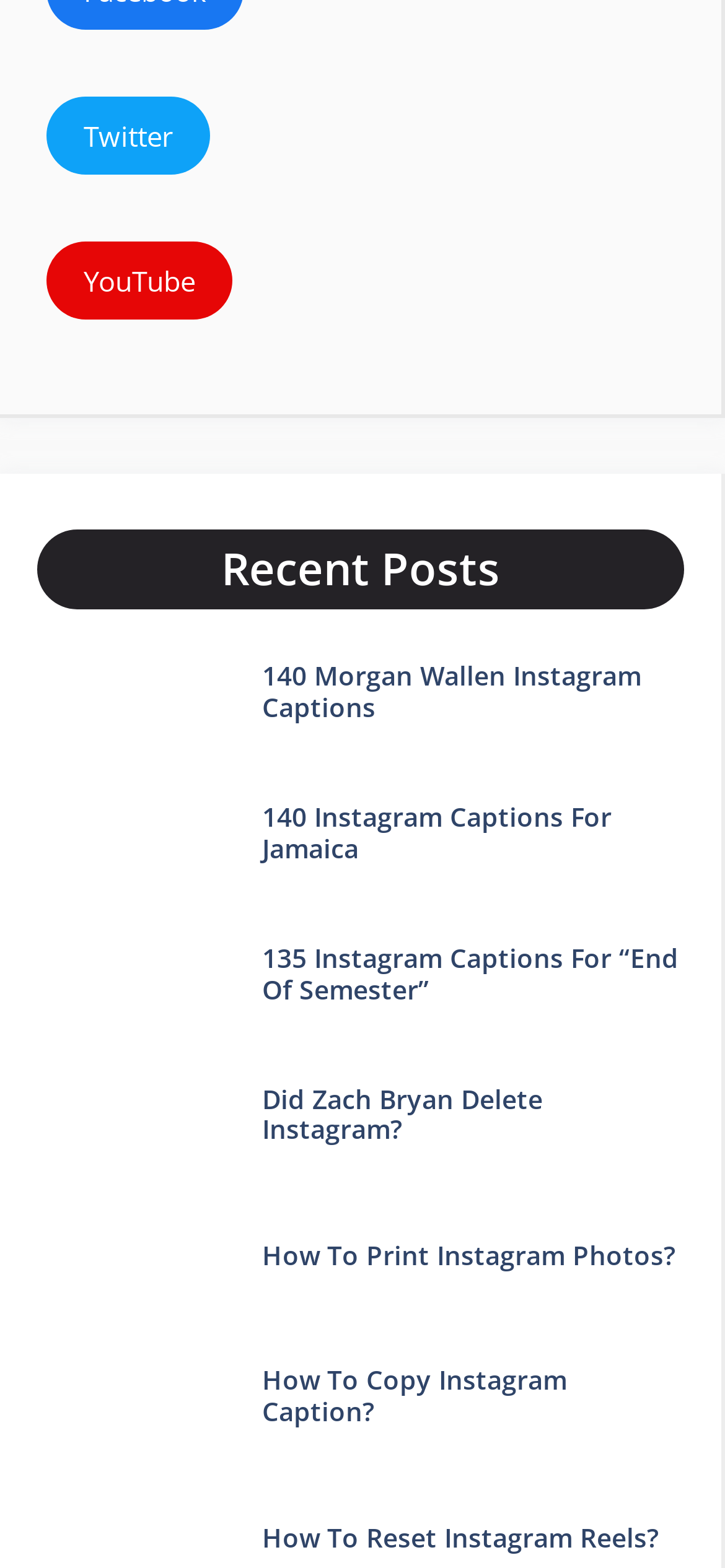Please specify the bounding box coordinates of the clickable region necessary for completing the following instruction: "Check how to reset Instagram Reels". The coordinates must consist of four float numbers between 0 and 1, i.e., [left, top, right, bottom].

[0.361, 0.969, 0.908, 0.991]